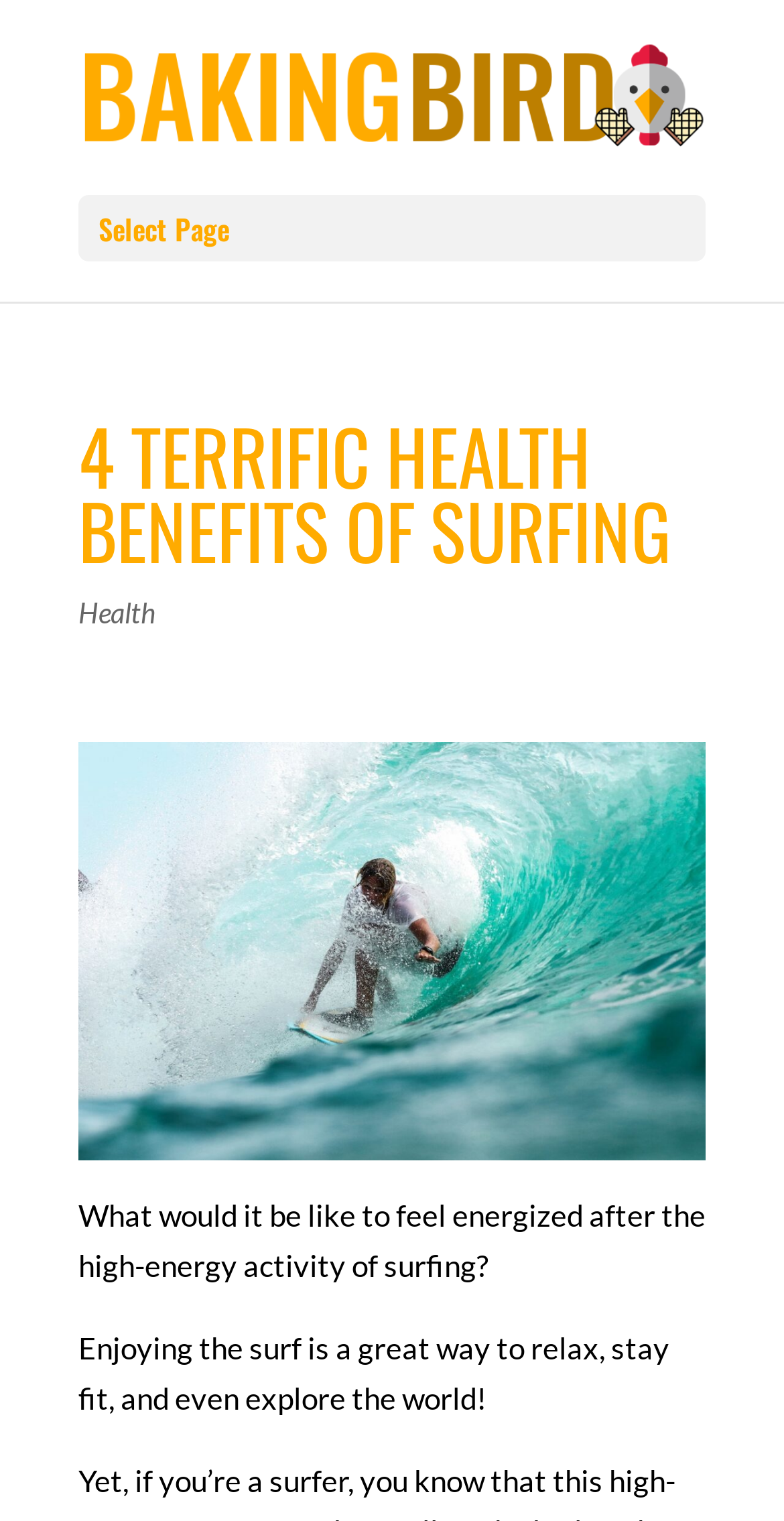What is the purpose of the webpage?
Look at the webpage screenshot and answer the question with a detailed explanation.

I analyzed the webpage content, particularly the main heading '4 TERRIFIC HEALTH BENEFITS OF SURFING', which suggests that the purpose of the webpage is to inform readers about the health benefits of surfing.